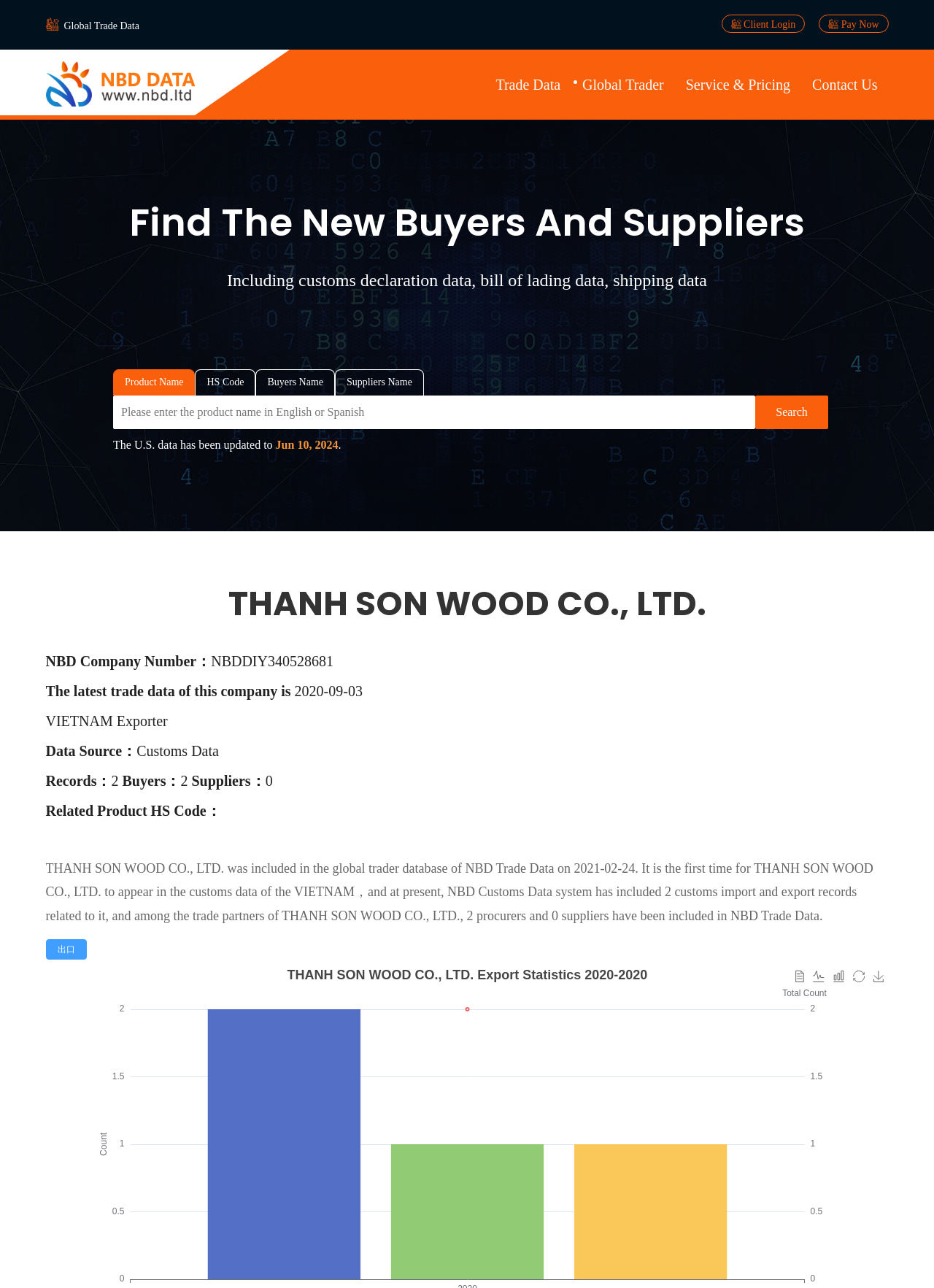Identify the bounding box coordinates of the clickable region required to complete the instruction: "Click on Global Trade Data". The coordinates should be given as four float numbers within the range of 0 and 1, i.e., [left, top, right, bottom].

[0.068, 0.014, 0.149, 0.026]